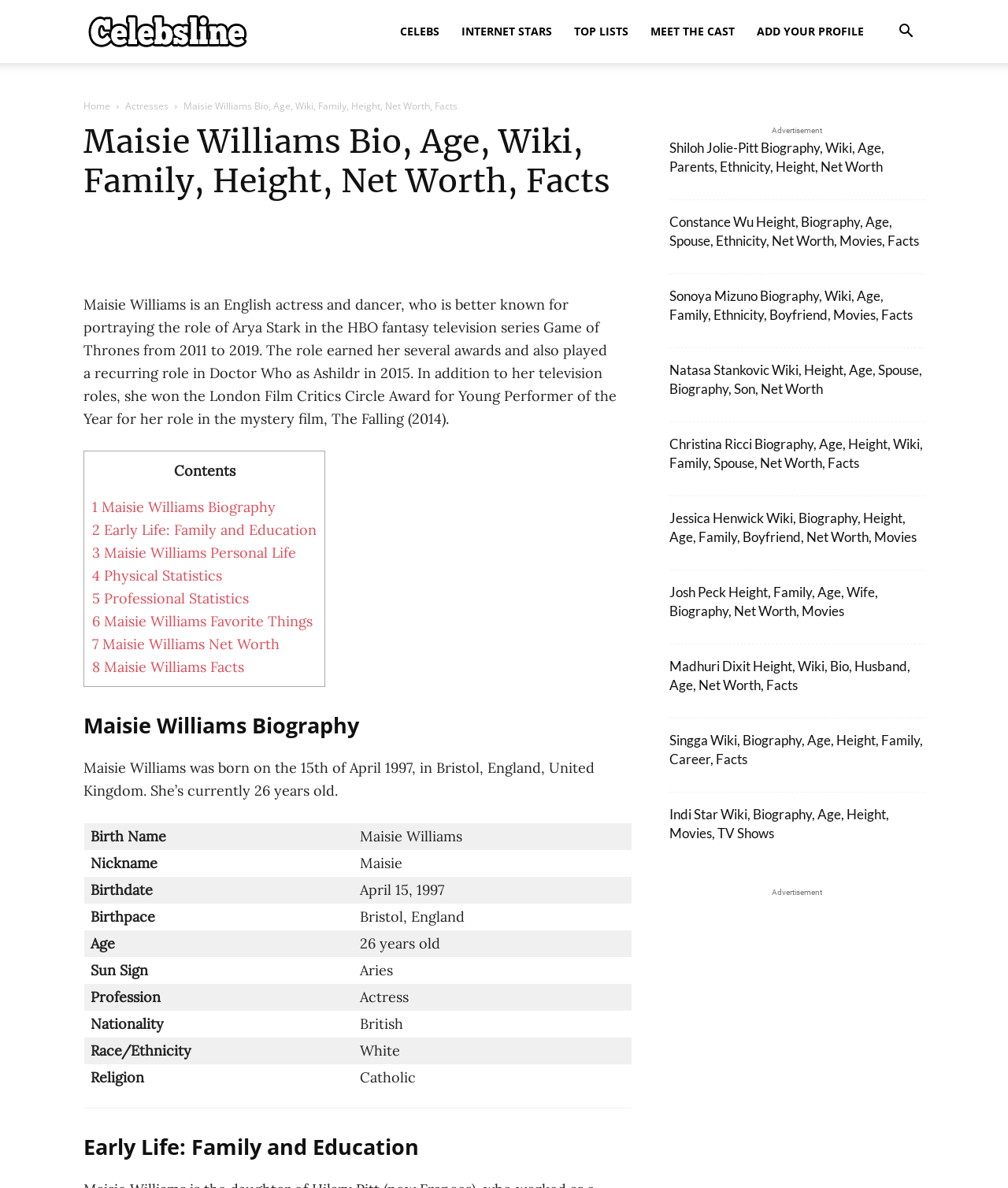Predict the bounding box coordinates of the area that should be clicked to accomplish the following instruction: "Visit the Home page". The bounding box coordinates should consist of four float numbers between 0 and 1, i.e., [left, top, right, bottom].

[0.083, 0.084, 0.109, 0.095]